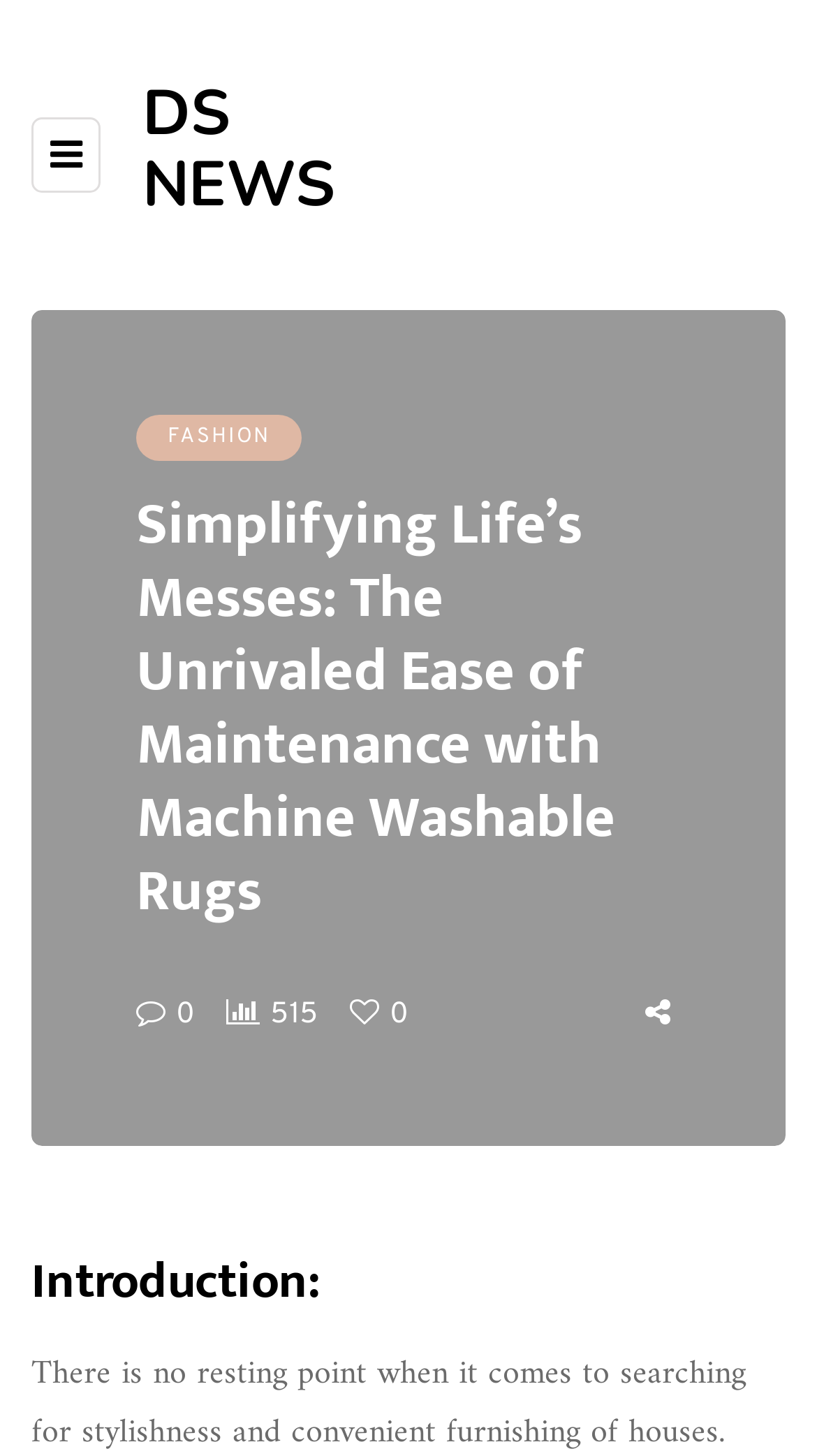Using the format (top-left x, top-left y, bottom-right x, bottom-right y), and given the element description, identify the bounding box coordinates within the screenshot: fashion

[0.167, 0.285, 0.369, 0.316]